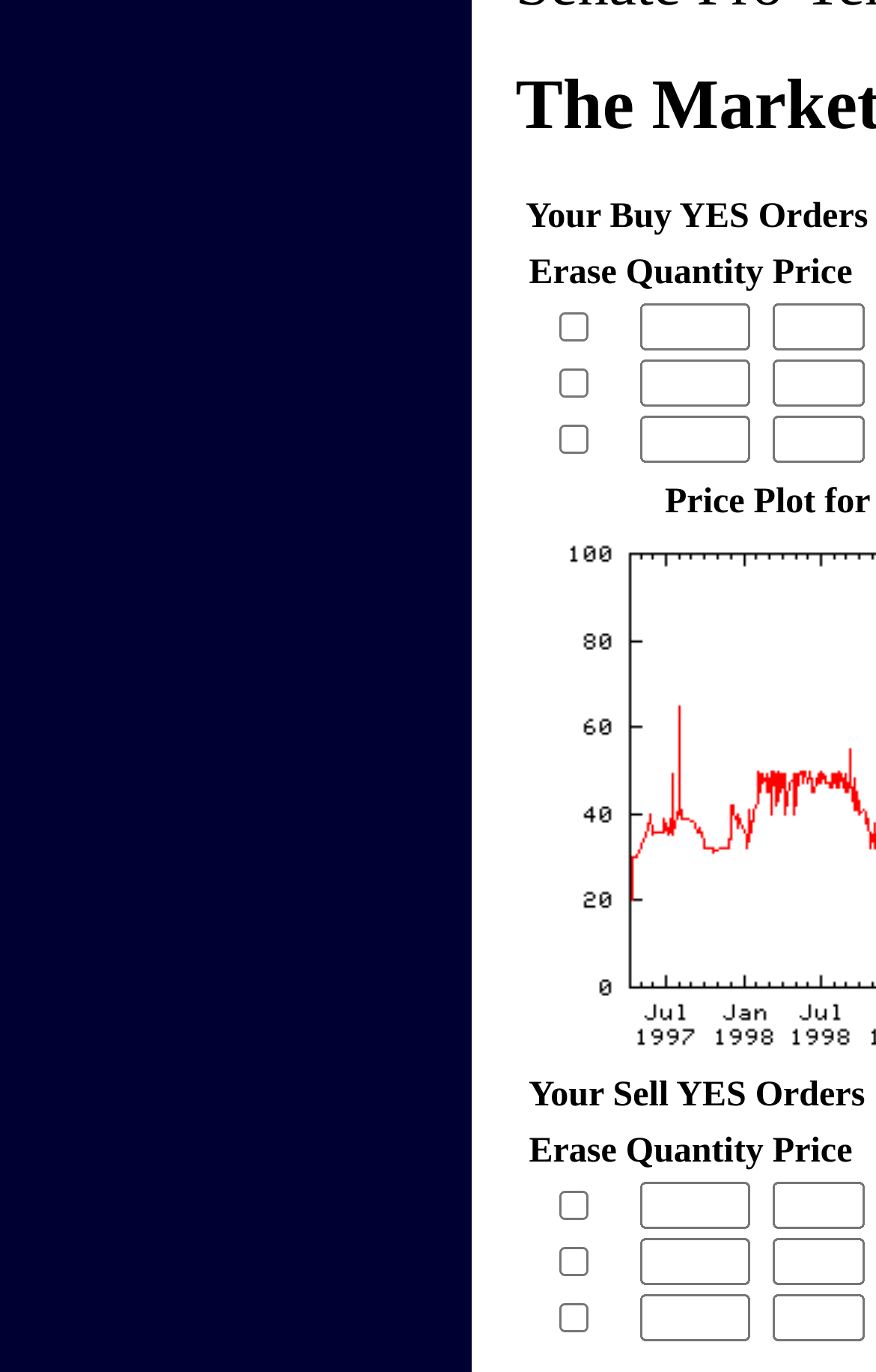What is the position of the 'Price' column in the 'Your Sell YES Orders' table?
Refer to the image and give a detailed answer to the query.

I looked at the LayoutTableCell elements under the first LayoutTableRow element in the 'Your Sell YES Orders' table and found that 'Price' is the third column.